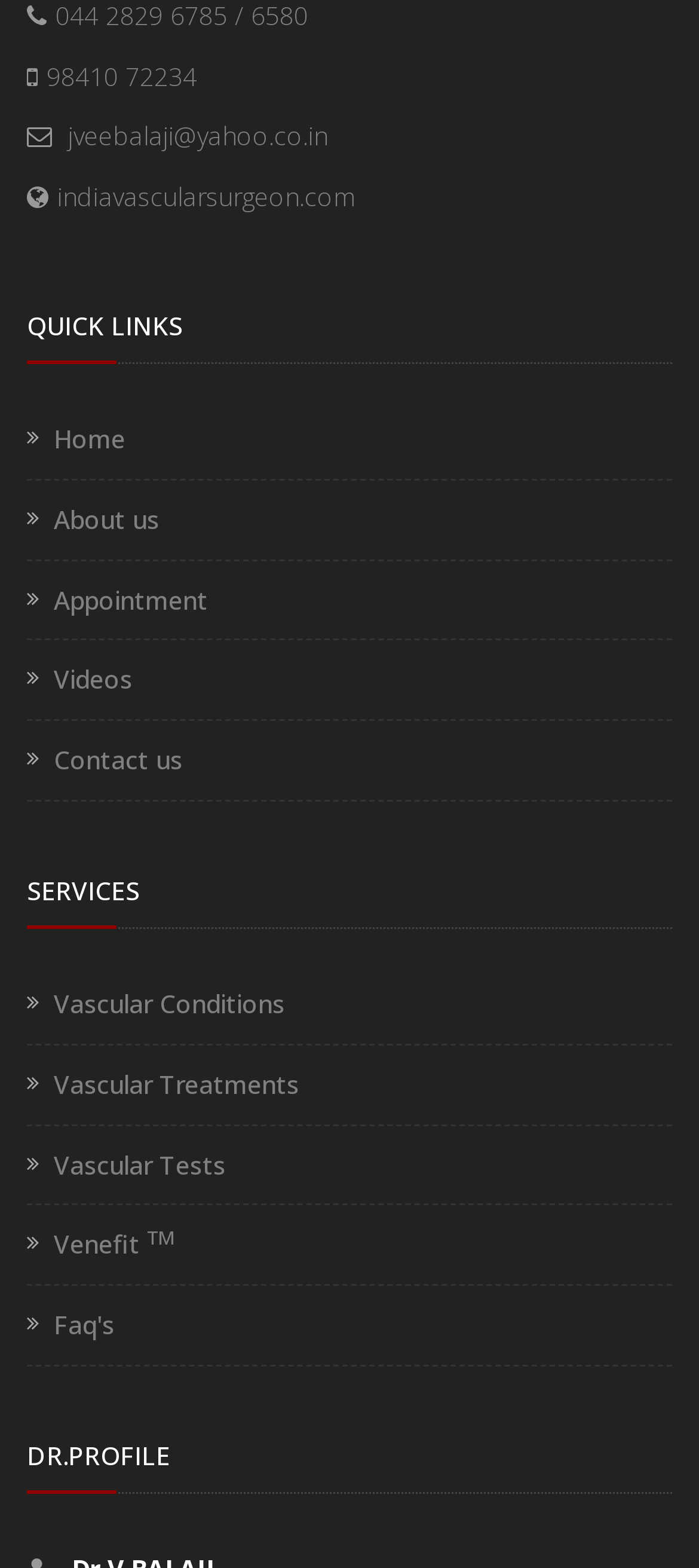How many headings are there on the webpage?
Look at the screenshot and respond with one word or a short phrase.

3